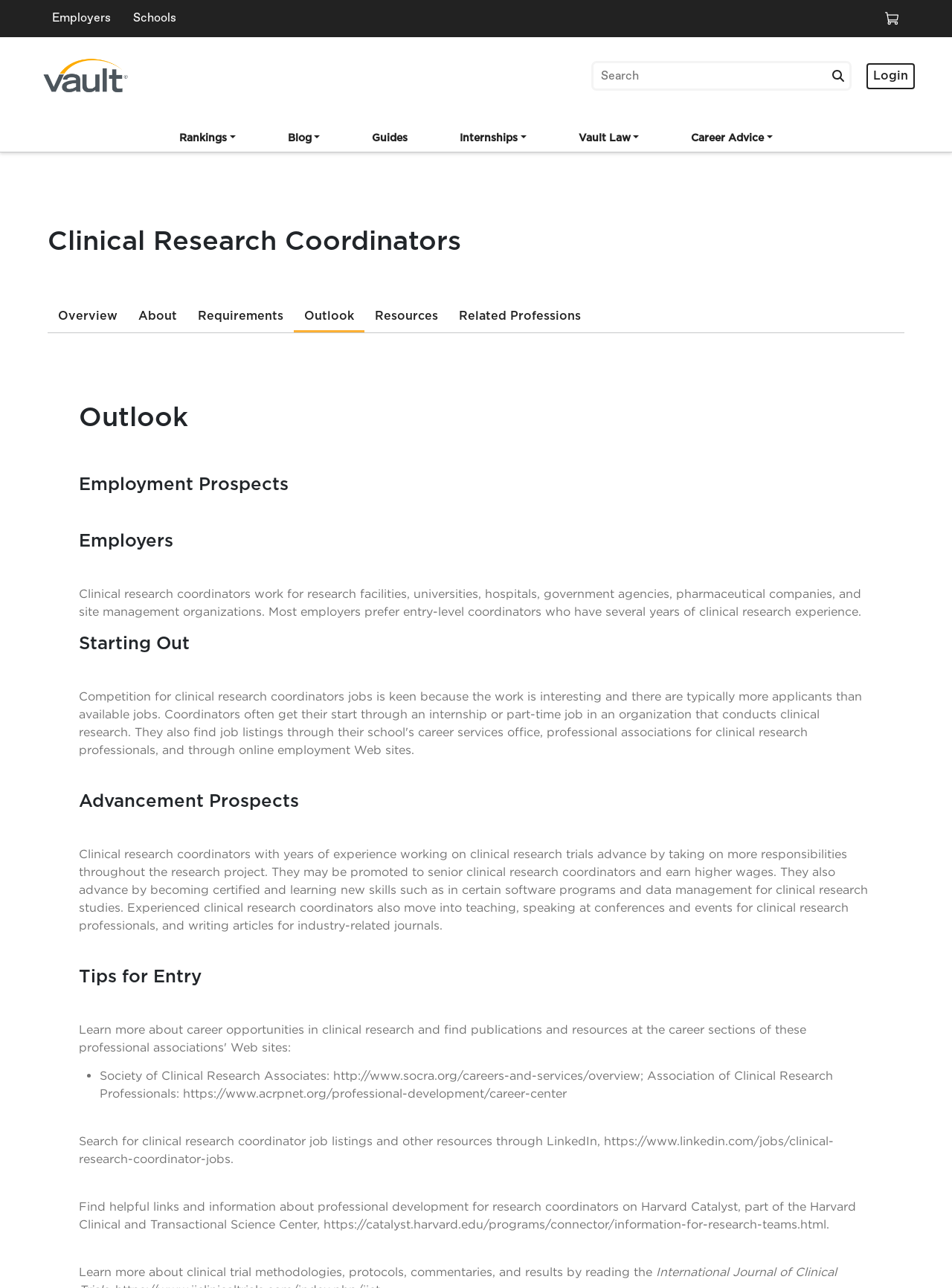Determine the bounding box coordinates for the region that must be clicked to execute the following instruction: "Click the 'Employers' link".

[0.055, 0.006, 0.116, 0.023]